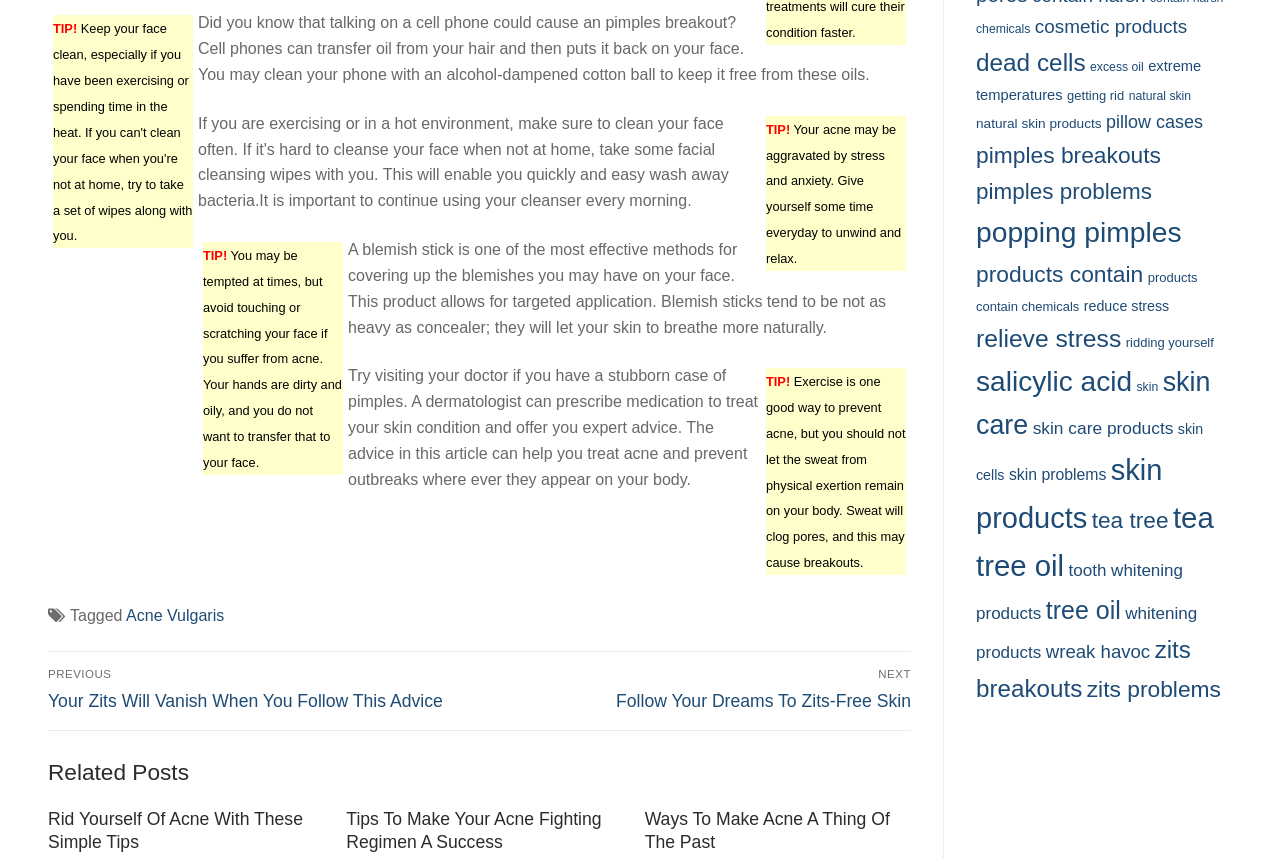What is the advice given for preventing acne breakouts?
Based on the image, give a concise answer in the form of a single word or short phrase.

Clean your phone